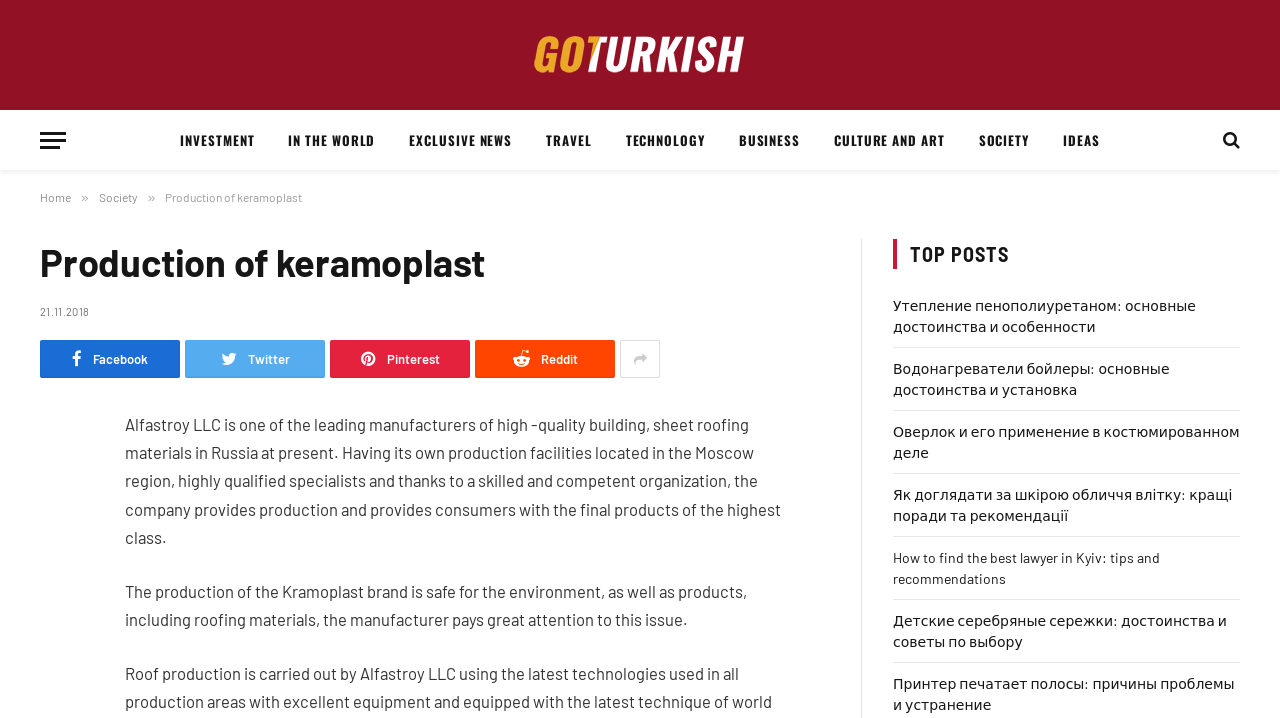What is the topic of the first link under 'TOP POSTS'?
Please answer the question as detailed as possible.

The first link under 'TOP POSTS' is 'Утепление пенополиуретаном: основные достоинства и особенности', which suggests that the topic is related to insulation using polyurethane foam.